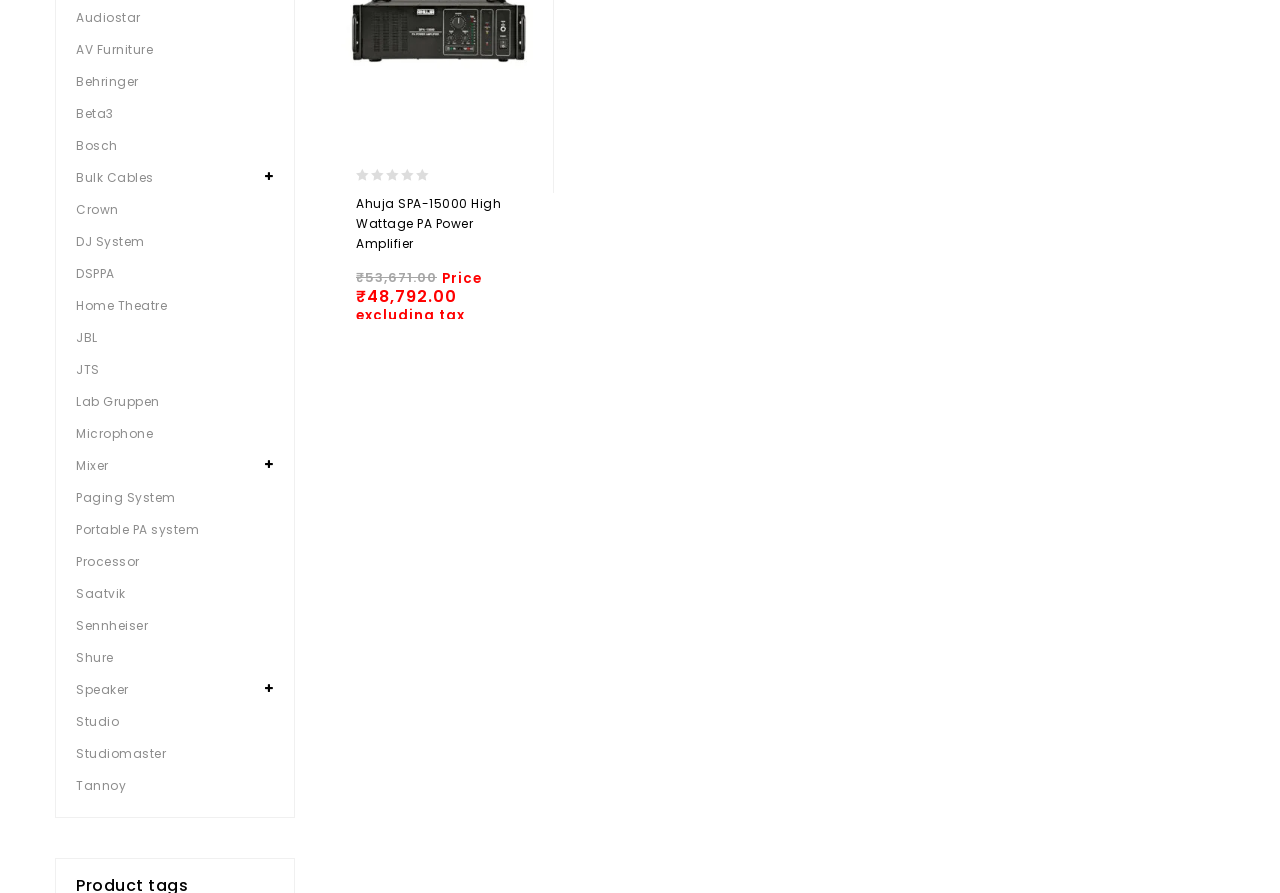Determine the bounding box for the UI element that matches this description: "AV Furniture".

[0.059, 0.038, 0.214, 0.074]